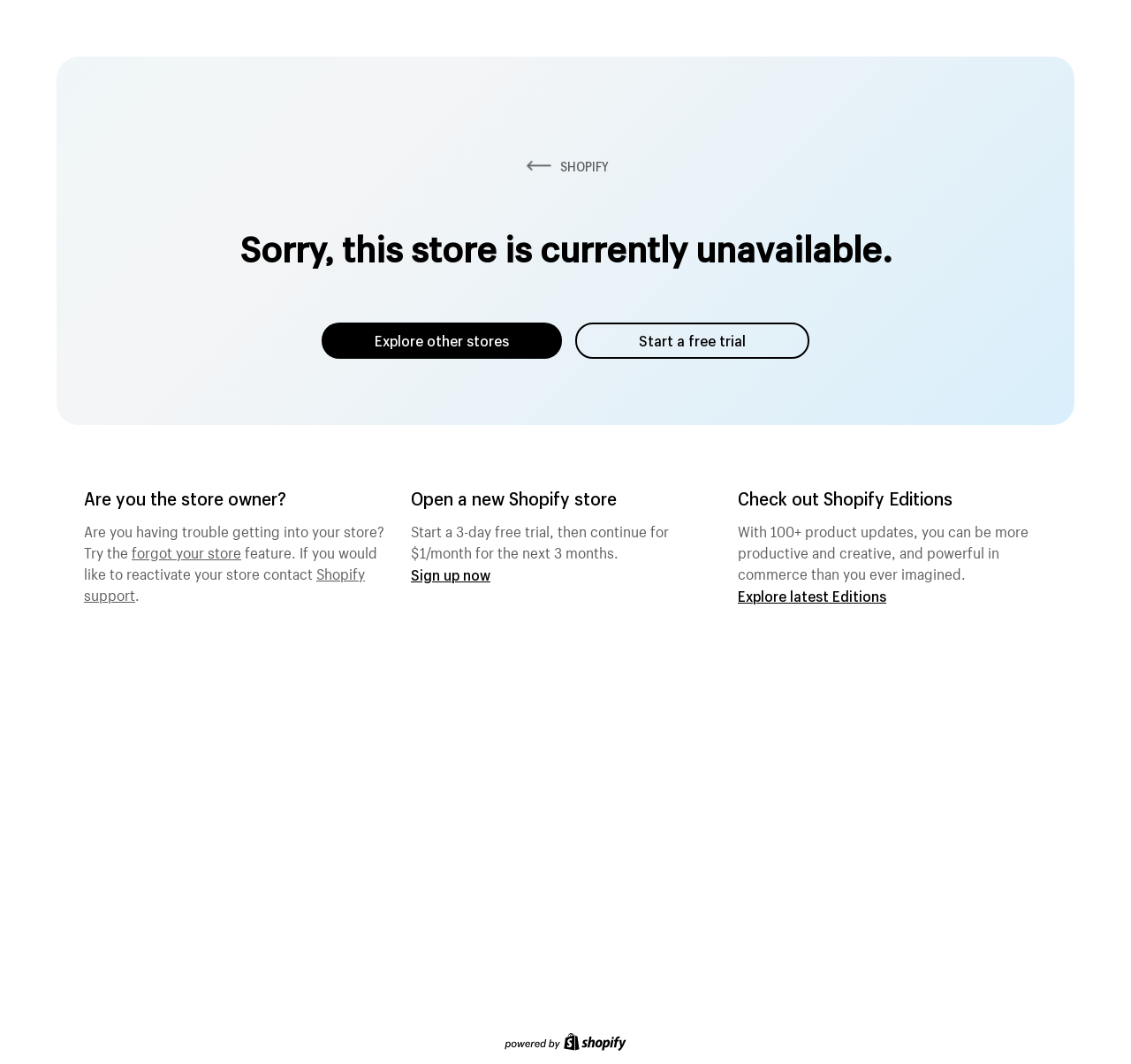Based on the element description, predict the bounding box coordinates (top-left x, top-left y, bottom-right x, bottom-right y) for the UI element in the screenshot: SHOPIFY

[0.462, 0.149, 0.538, 0.164]